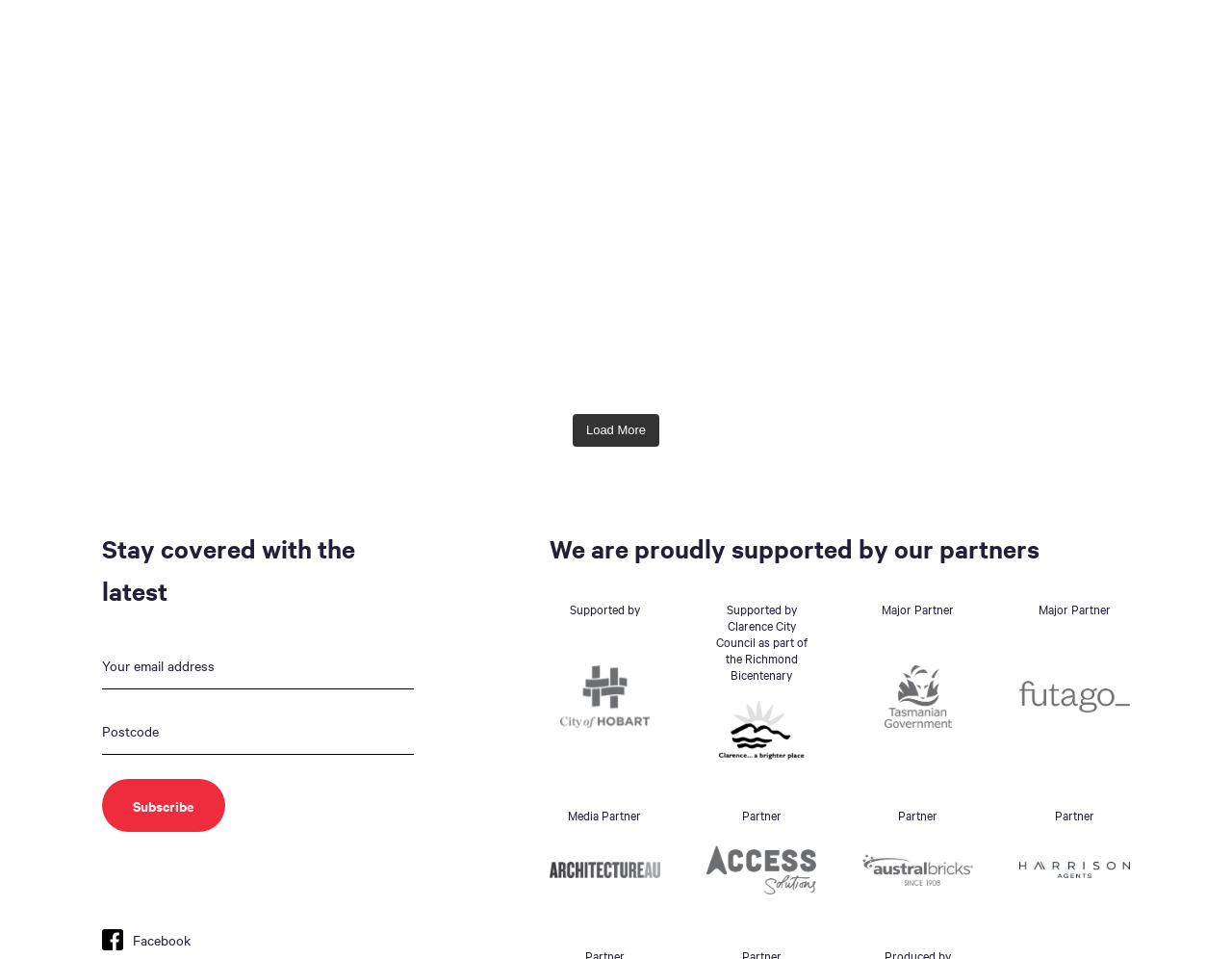Locate the bounding box coordinates of the clickable part needed for the task: "View the Congregational Church information".

[0.169, 0.063, 0.332, 0.181]